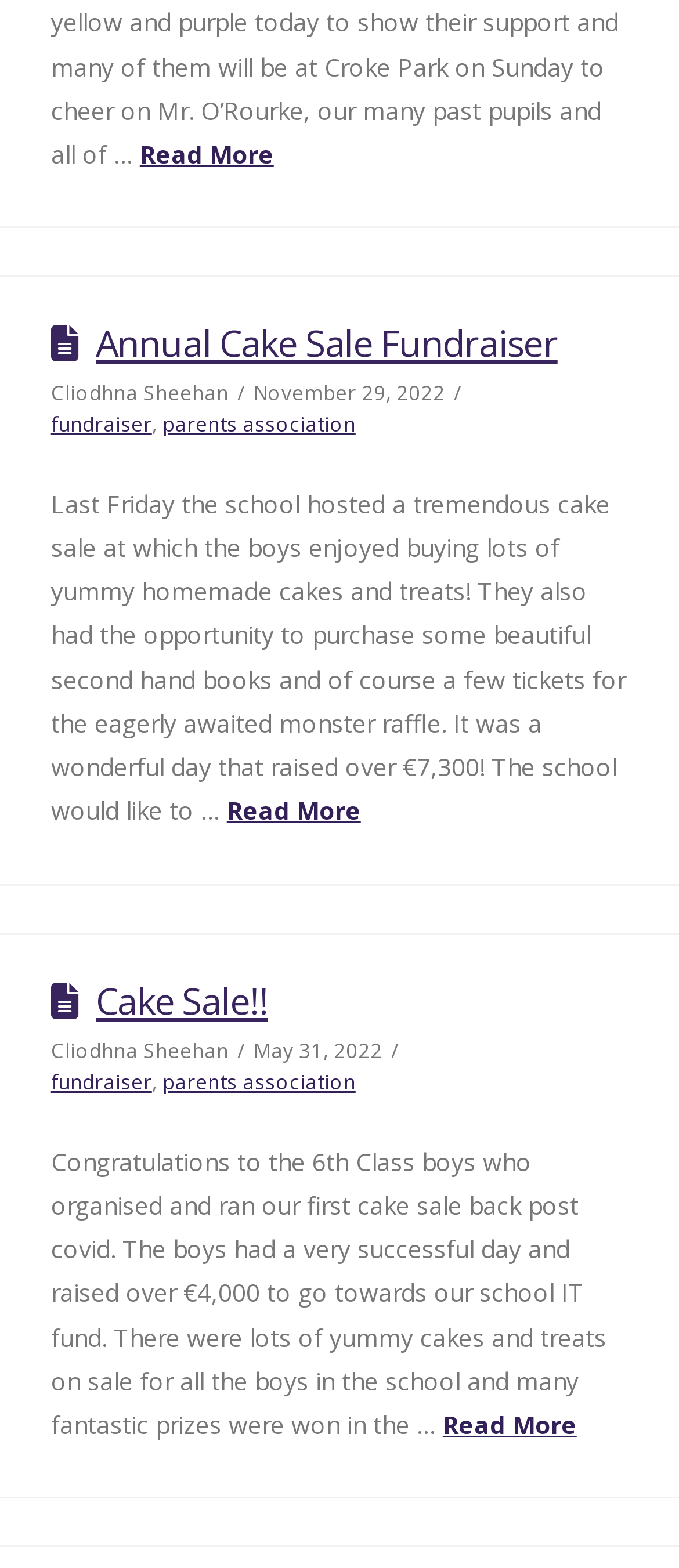Review the image closely and give a comprehensive answer to the question: What is the purpose of the fundraiser mentioned in the articles?

The third article mentions that 'The boys had a very successful day and raised over €4,000 to go towards our school IT fund.' which indicates the purpose of the fundraiser.